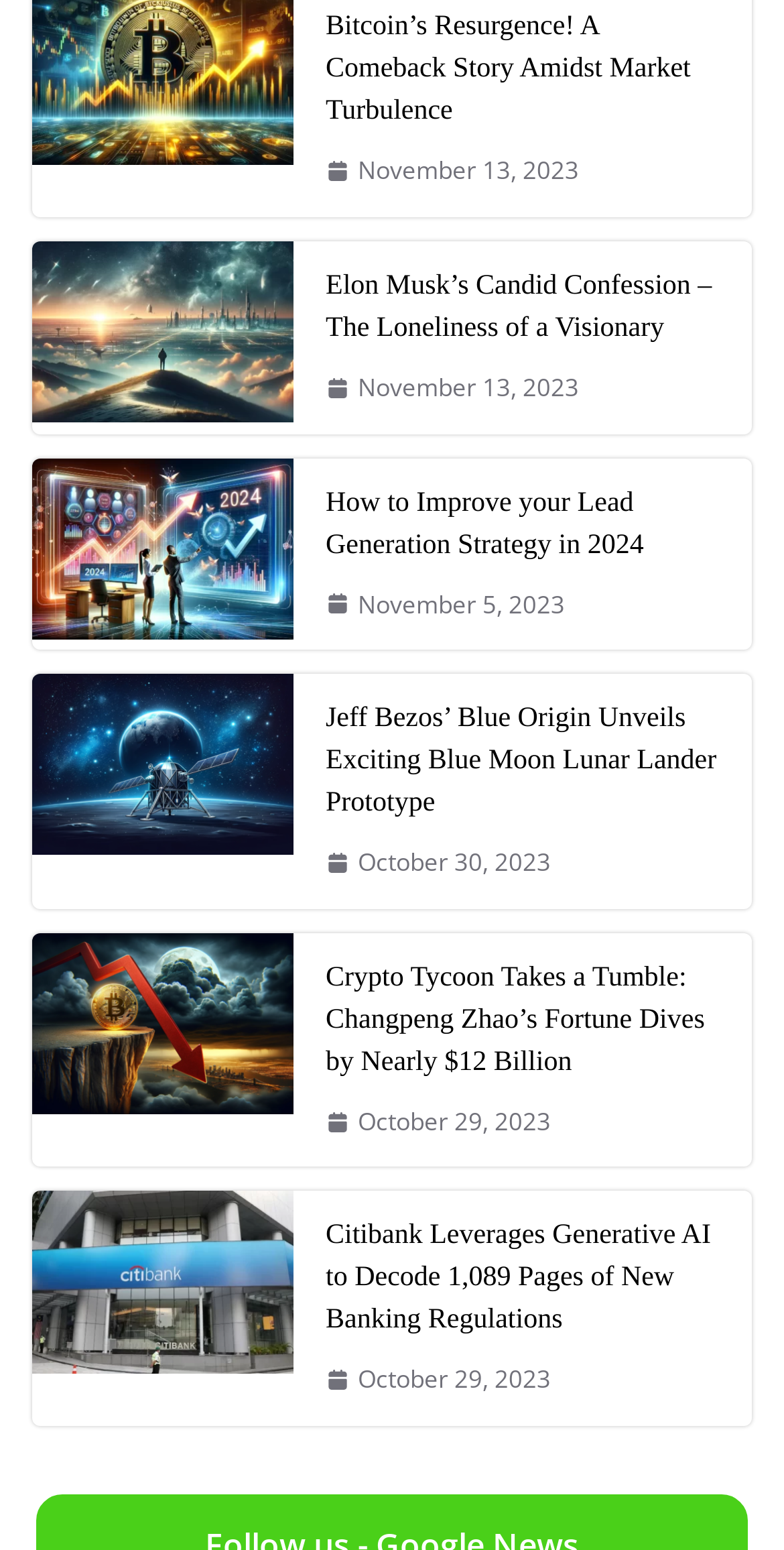Please find the bounding box coordinates of the element that must be clicked to perform the given instruction: "Check Citibank's use of generative AI". The coordinates should be four float numbers from 0 to 1, i.e., [left, top, right, bottom].

[0.041, 0.769, 0.374, 0.92]